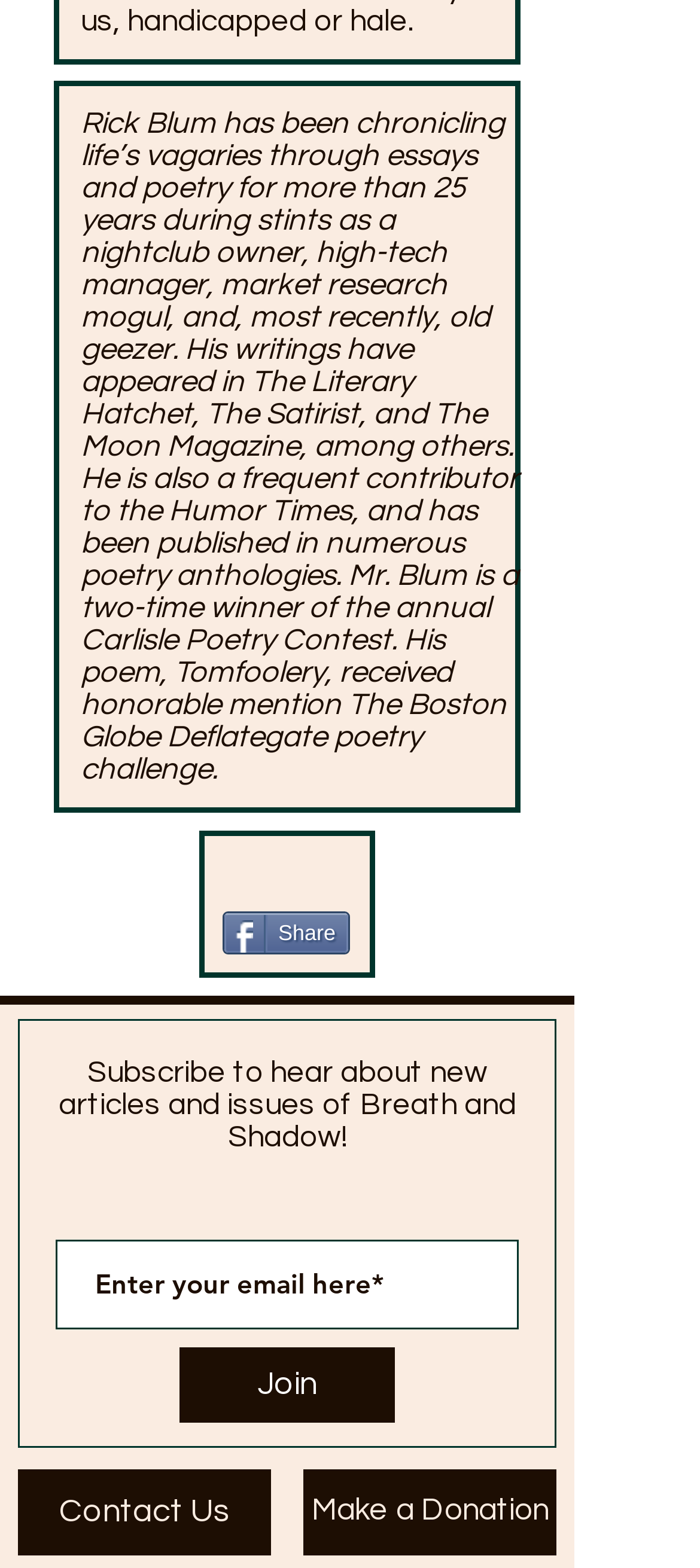What is the purpose of the textbox with the label 'Enter your email here*'
Utilize the information in the image to give a detailed answer to the question.

The textbox with the label 'Enter your email here*' is located below the StaticText element with the bounding box coordinates [0.083, 0.673, 0.737, 0.735], which invites users to 'Subscribe to hear about new articles and issues of Breath and Shadow!'. This suggests that the purpose of the textbox is to allow users to enter their email address to subscribe to new articles and issues.